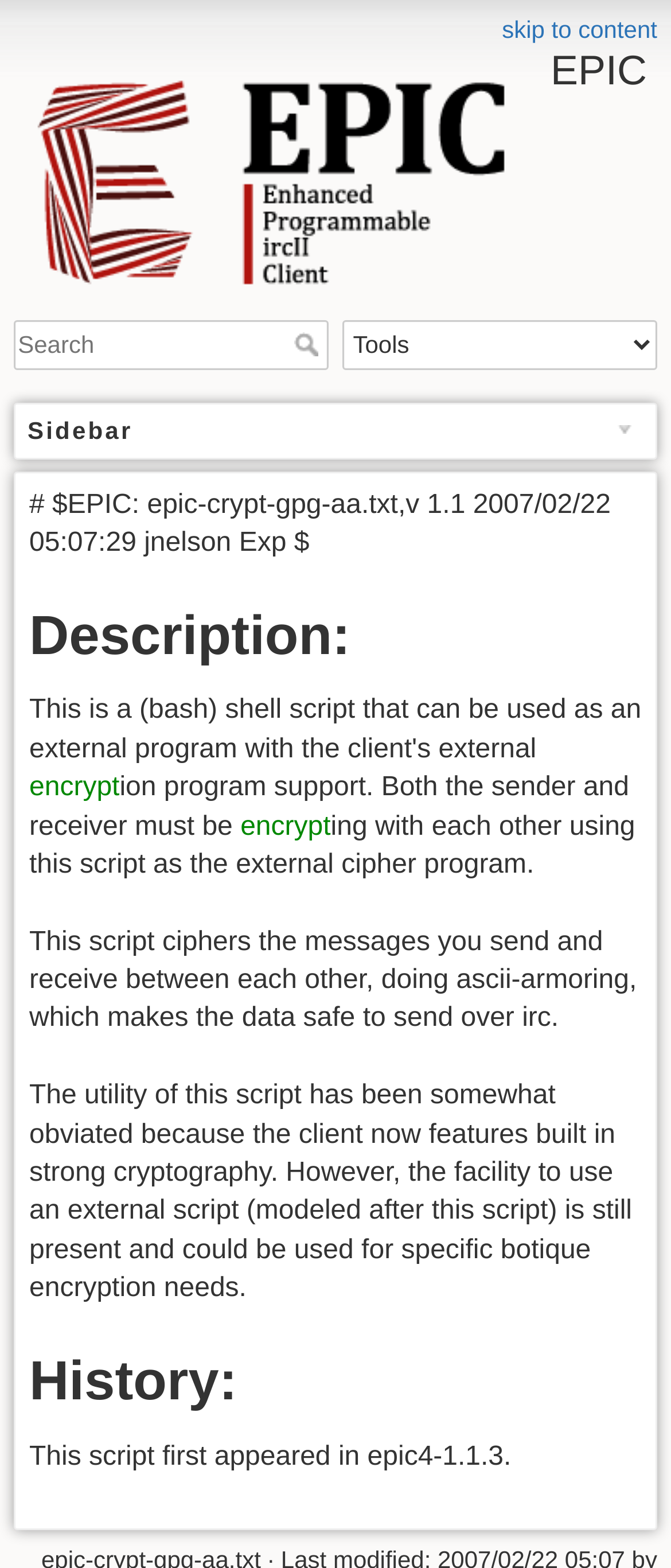What is the purpose of this script?
Look at the screenshot and respond with one word or a short phrase.

Ciphering messages